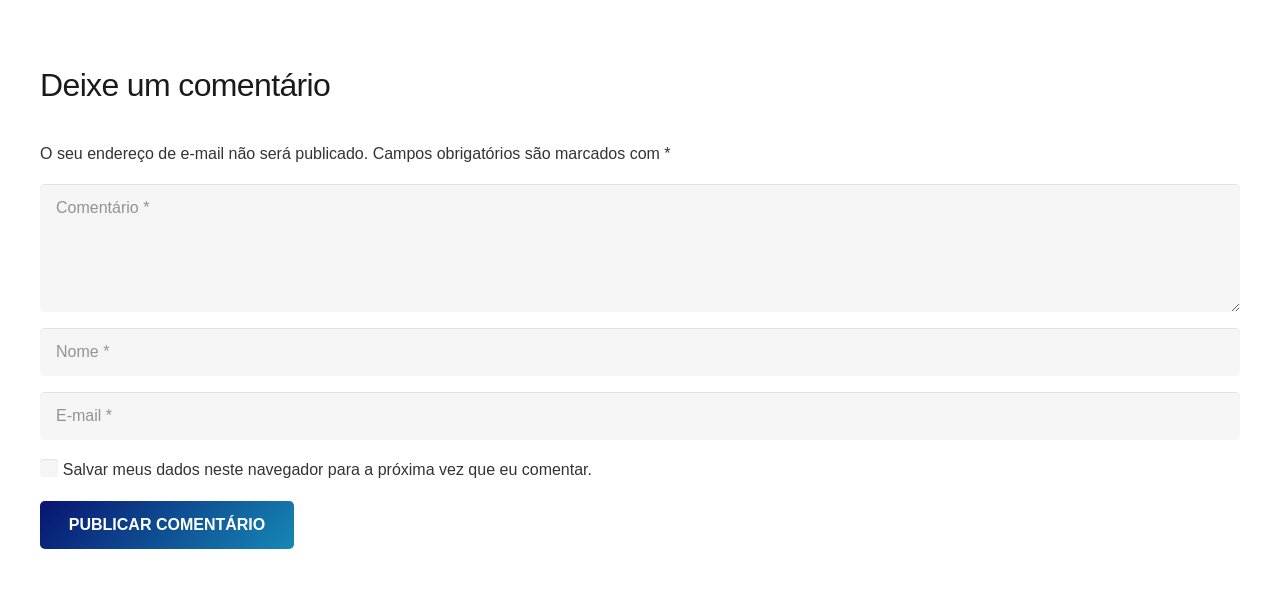Please analyze the image and give a detailed answer to the question:
What is the warning below the email input field?

The static text 'Digite um endereço de e-mail válido.' is located below the email input field, suggesting that the user will be warned if they enter an invalid email address.